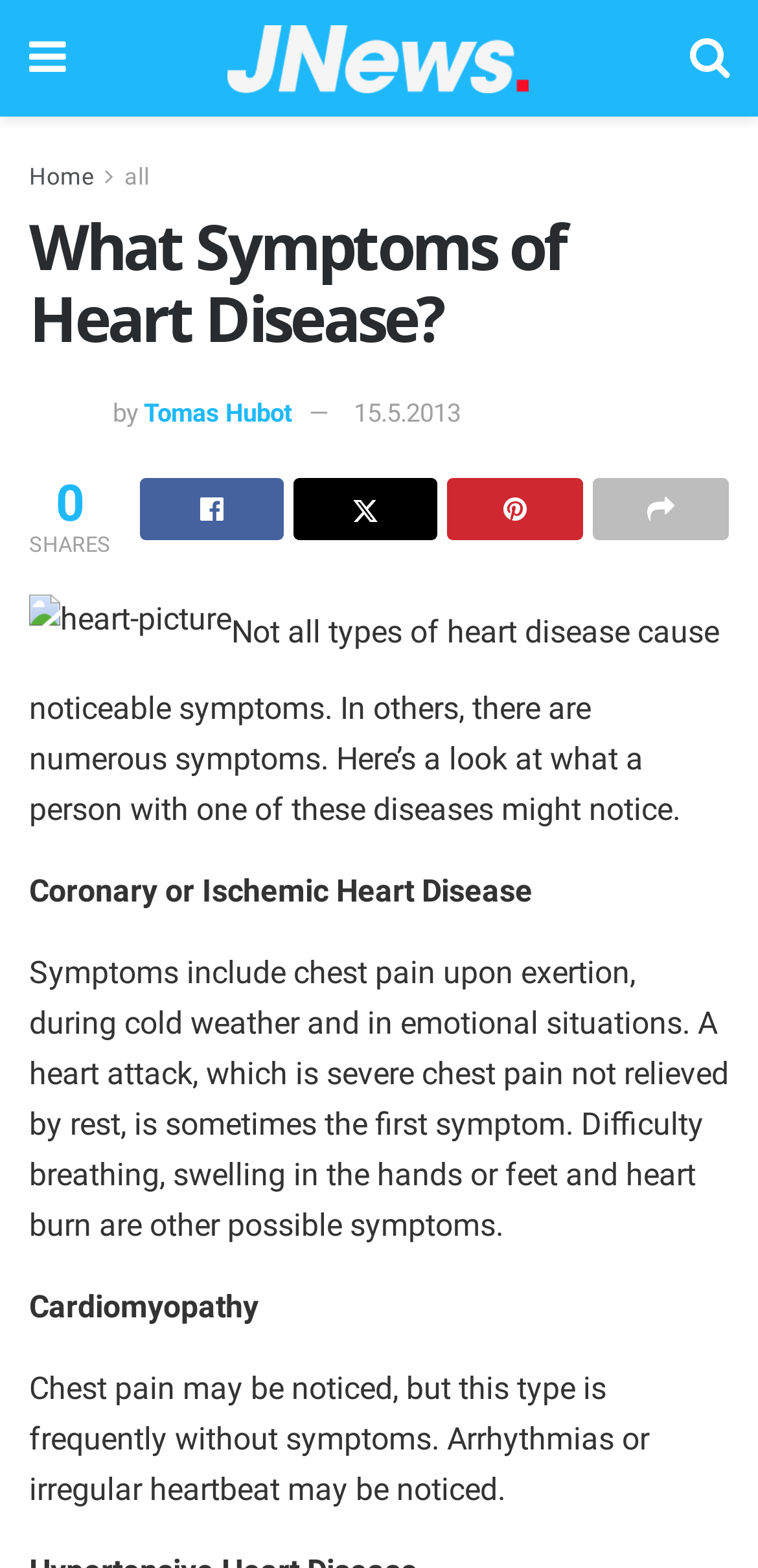What is the name of the image at the top of the page?
Look at the image and answer the question using a single word or phrase.

heart-picture